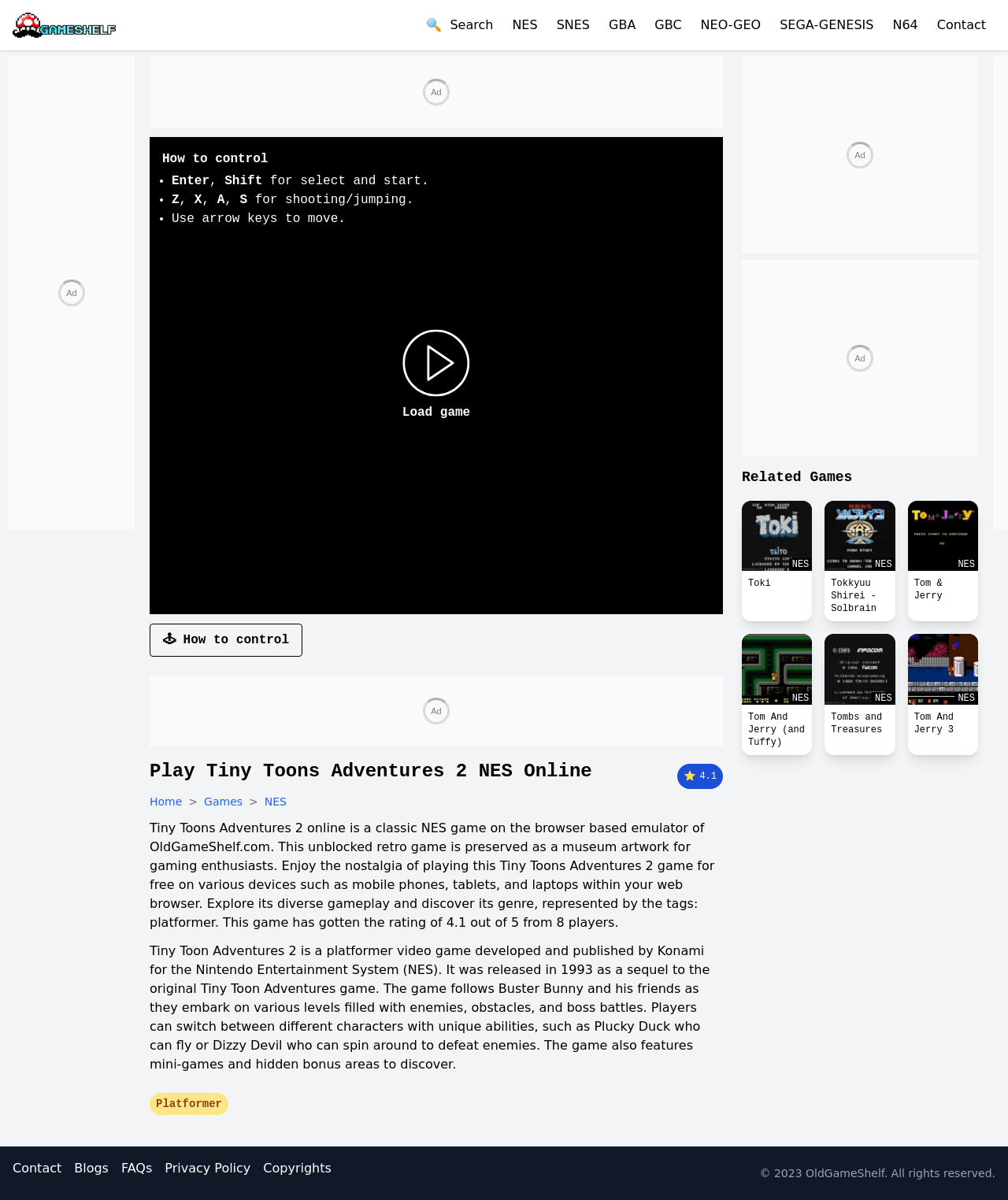What is the rating of Tiny Toons Adventures 2 game?
Look at the image and respond with a single word or a short phrase.

4.1